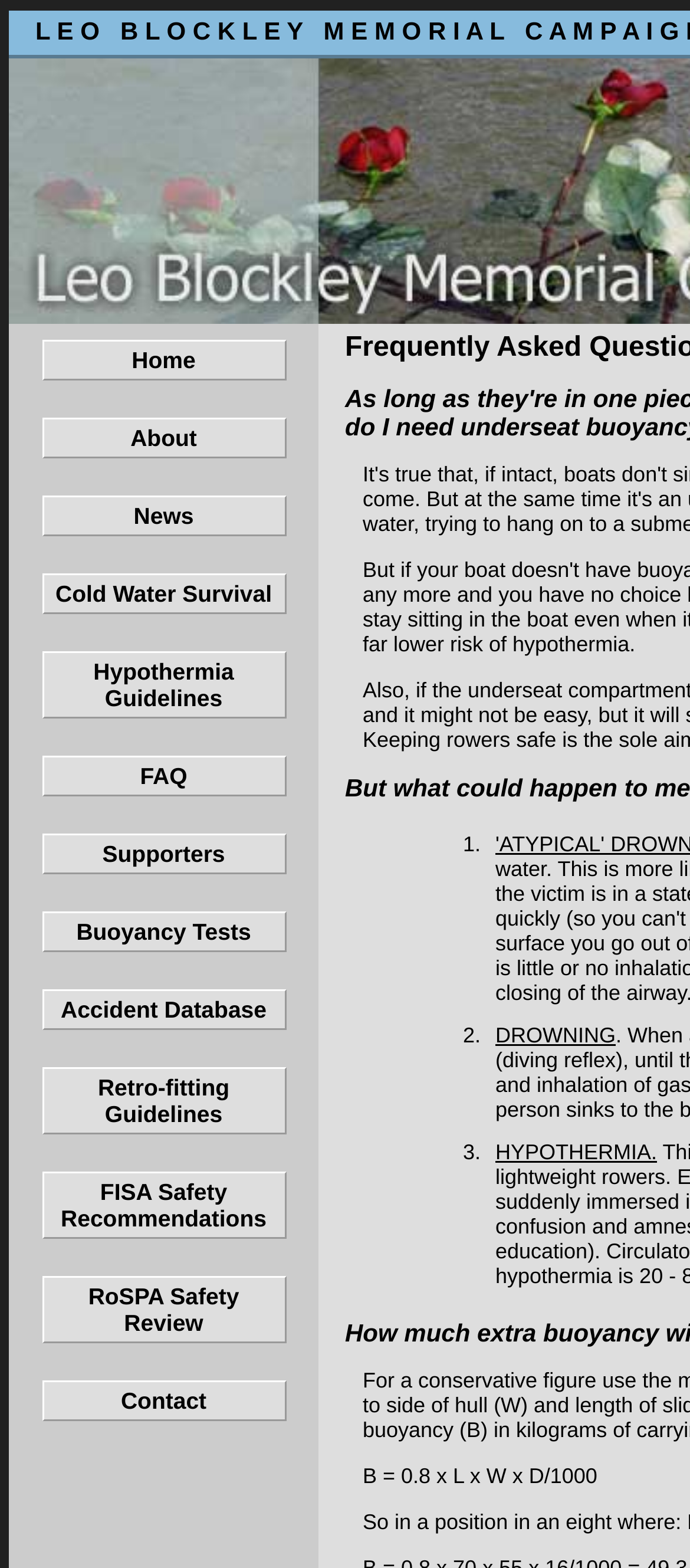Produce a meticulous description of the webpage.

The webpage is dedicated to the Leo Blockley Memorial Campaign, which focuses on promoting safer rowing boats to prevent swamping and sinking. 

At the top of the page, there are two small images, one on the left and one on the right. Below these images, there is a horizontal navigation menu with 12 links, including "Home", "About", "News", and others, which are evenly spaced and aligned horizontally. 

On the main content area, there is a list with three list markers, each accompanied by a brief description. The first list item is "1." with no description, the second is "2. DROWNING", and the third is "3. HYPOTHERMIA.". These list items are positioned on the left side of the page, with the descriptions aligned to the right of the list markers.

At the bottom of the page, there is a small image on the left and a static text "B = 0.8 x L x W x D/1000" on the right, which appears to be a mathematical formula related to buoyancy.